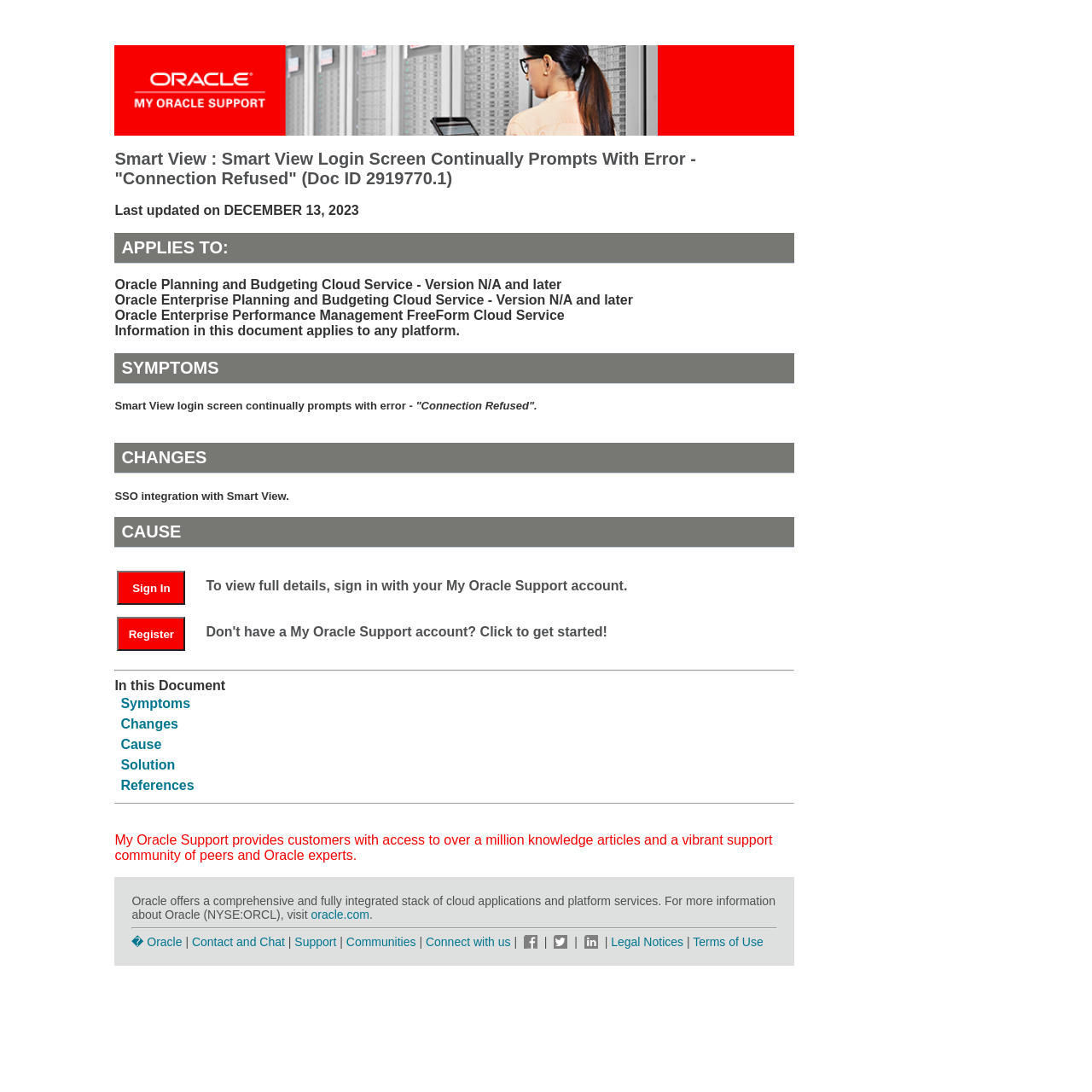Please specify the coordinates of the bounding box for the element that should be clicked to carry out this instruction: "View changes". The coordinates must be four float numbers between 0 and 1, formatted as [left, top, right, bottom].

[0.11, 0.656, 0.163, 0.669]